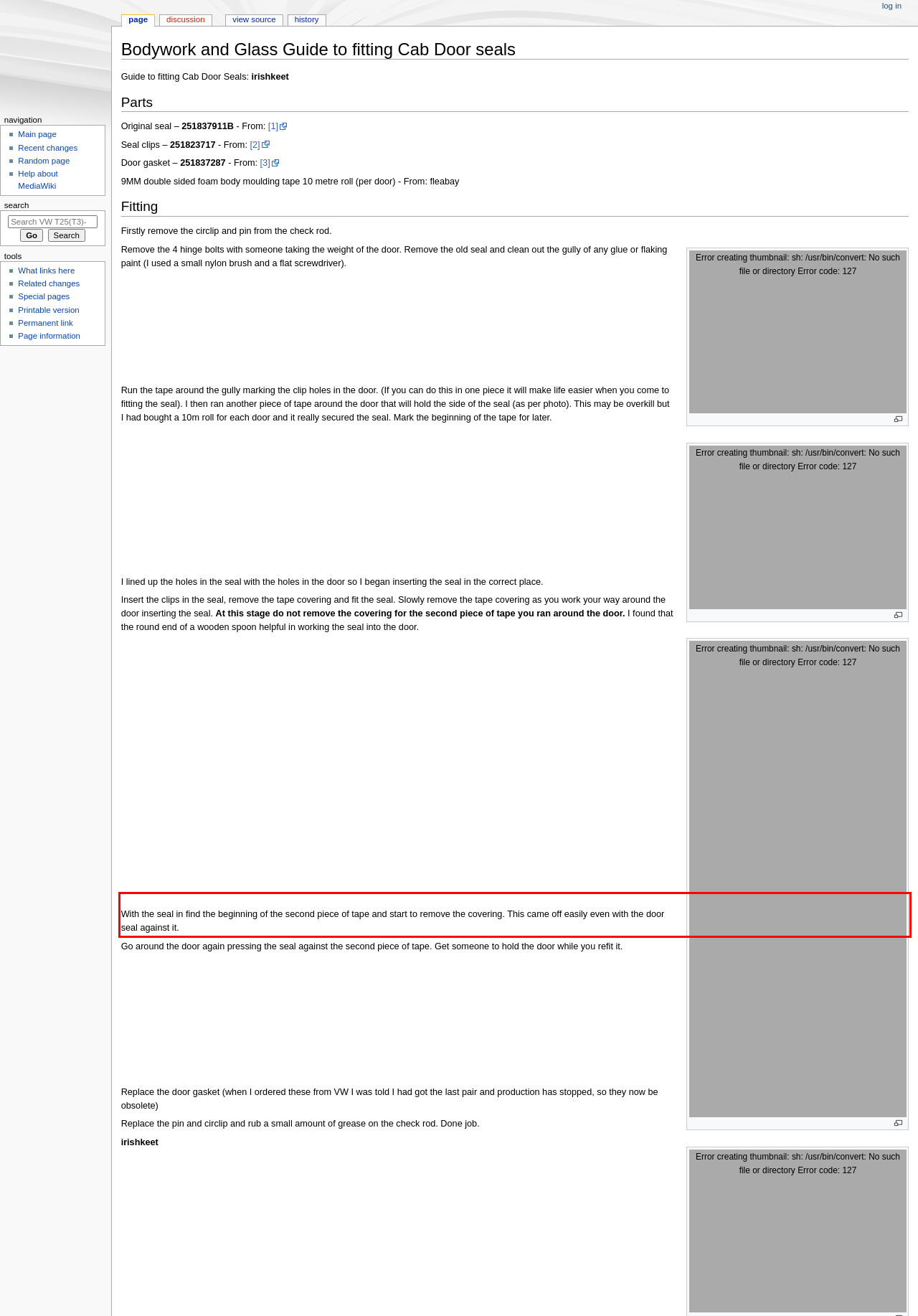You have a screenshot of a webpage with a red bounding box. Identify and extract the text content located inside the red bounding box.

With the seal in find the beginning of the second piece of tape and start to remove the covering. This came off easily even with the door seal against it.